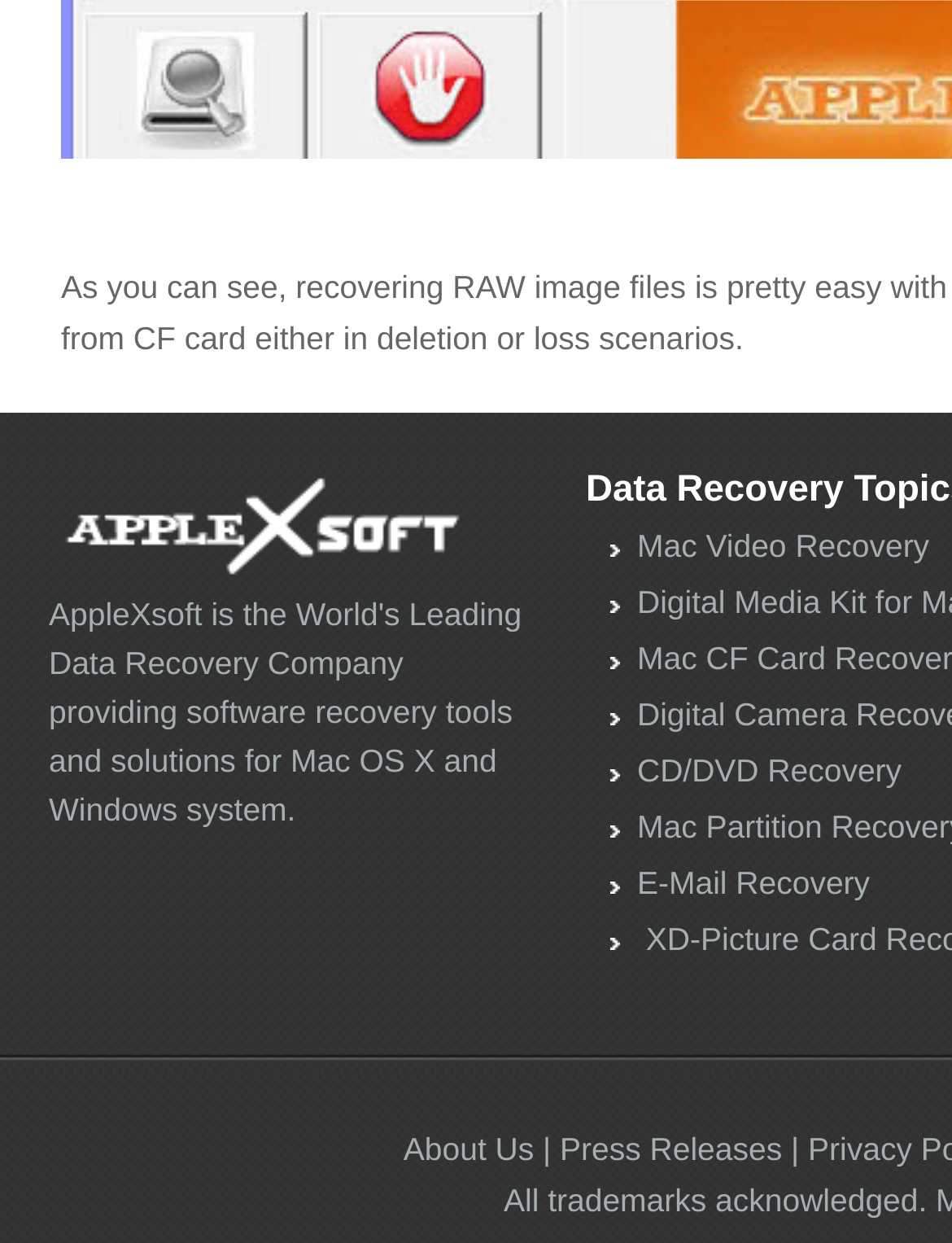What is the first recovery option?
Using the image, provide a concise answer in one word or a short phrase.

Mac Video Recovery